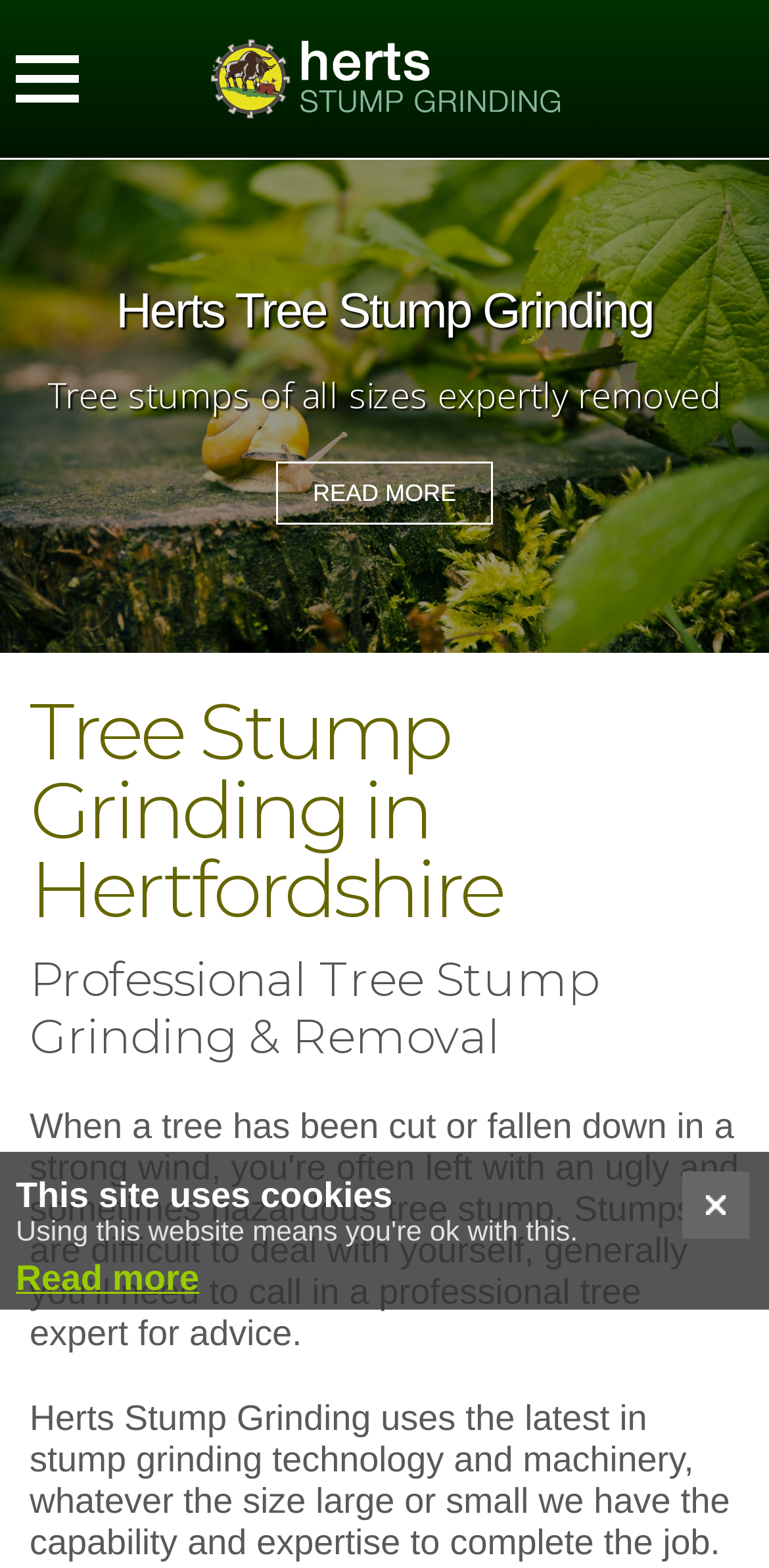Please use the details from the image to answer the following question comprehensively:
What is the main service offered?

Based on the webpage content, especially the heading 'Tree Stump Grinding in Hertfordshire' and 'Professional Tree Stump Grinding & Removal', it is clear that the main service offered by this website is tree stump grinding.